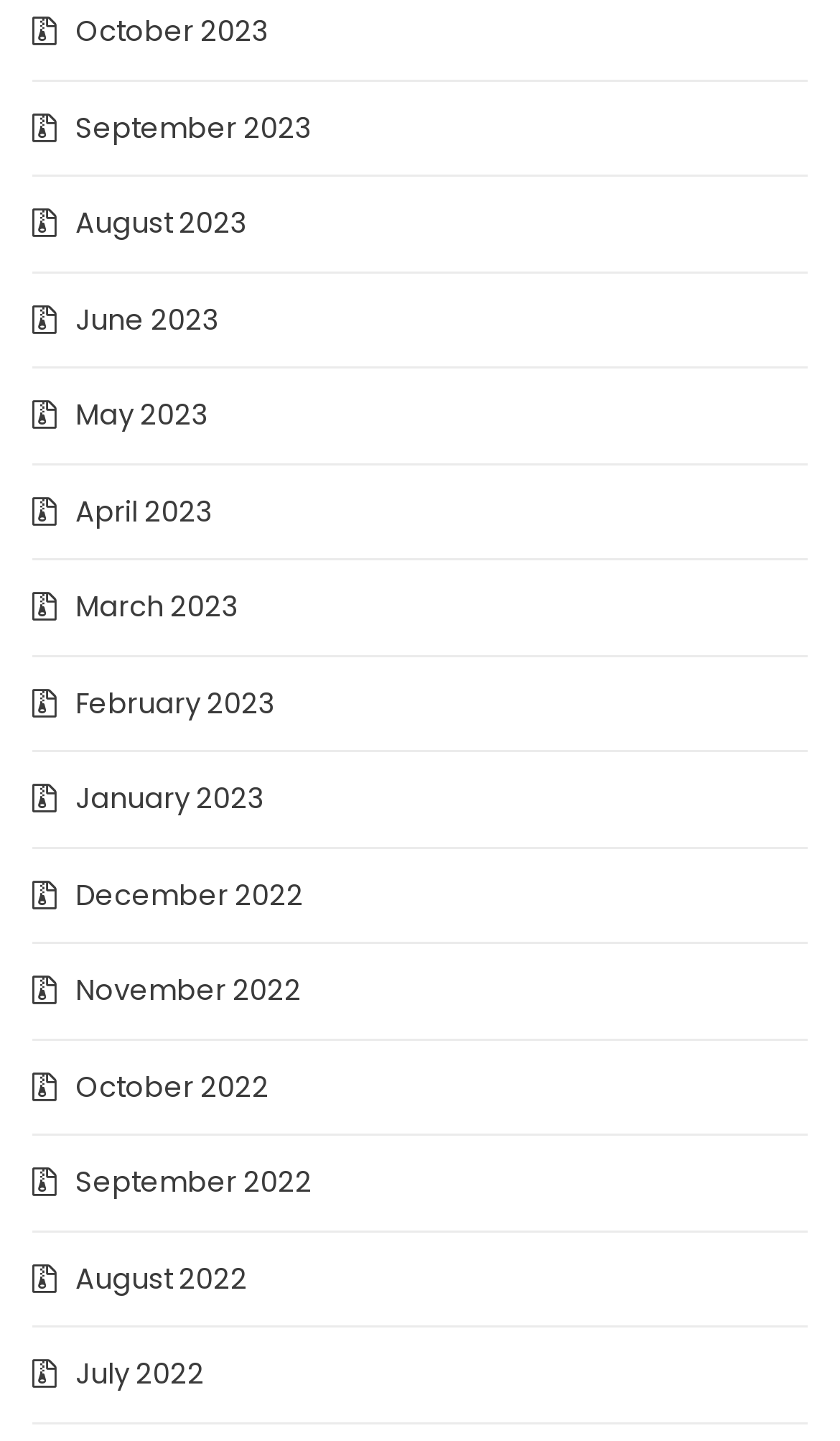Please determine the bounding box coordinates of the clickable area required to carry out the following instruction: "Check January 2023". The coordinates must be four float numbers between 0 and 1, represented as [left, top, right, bottom].

[0.09, 0.54, 0.315, 0.568]